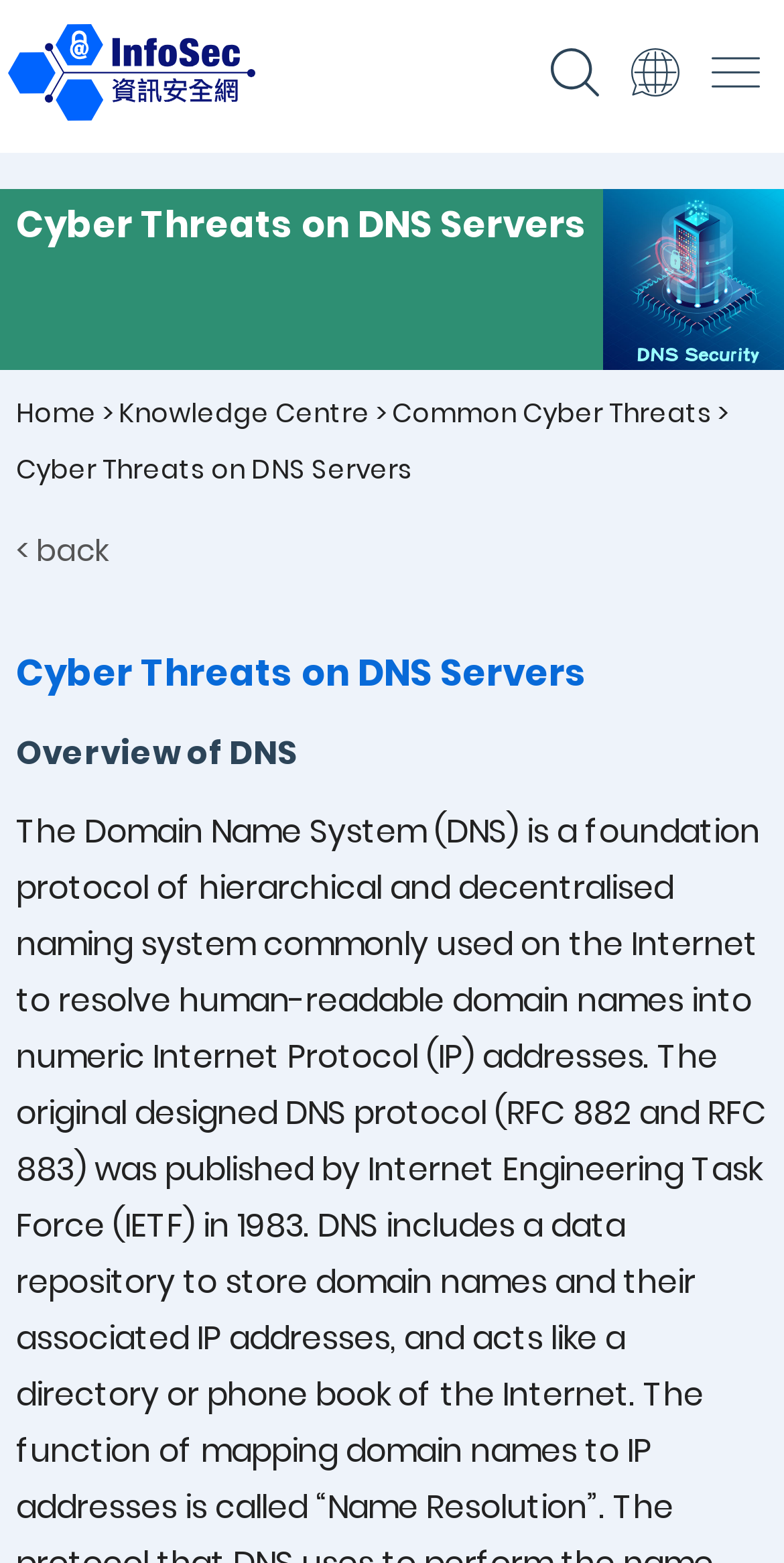Locate the primary headline on the webpage and provide its text.

Cyber Threats on DNS Servers